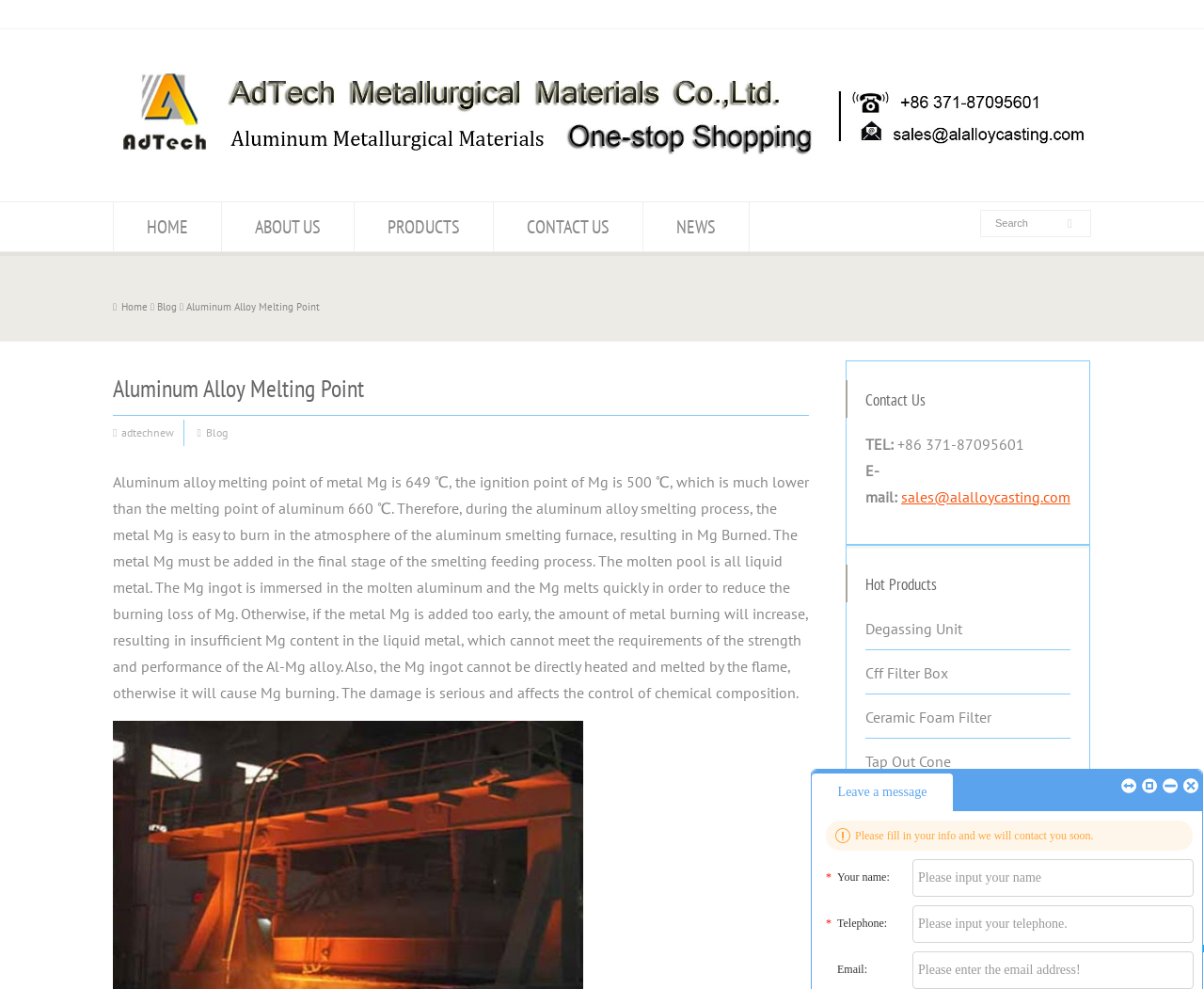Provide the bounding box coordinates for the area that should be clicked to complete the instruction: "Go to Home page".

[0.095, 0.204, 0.184, 0.254]